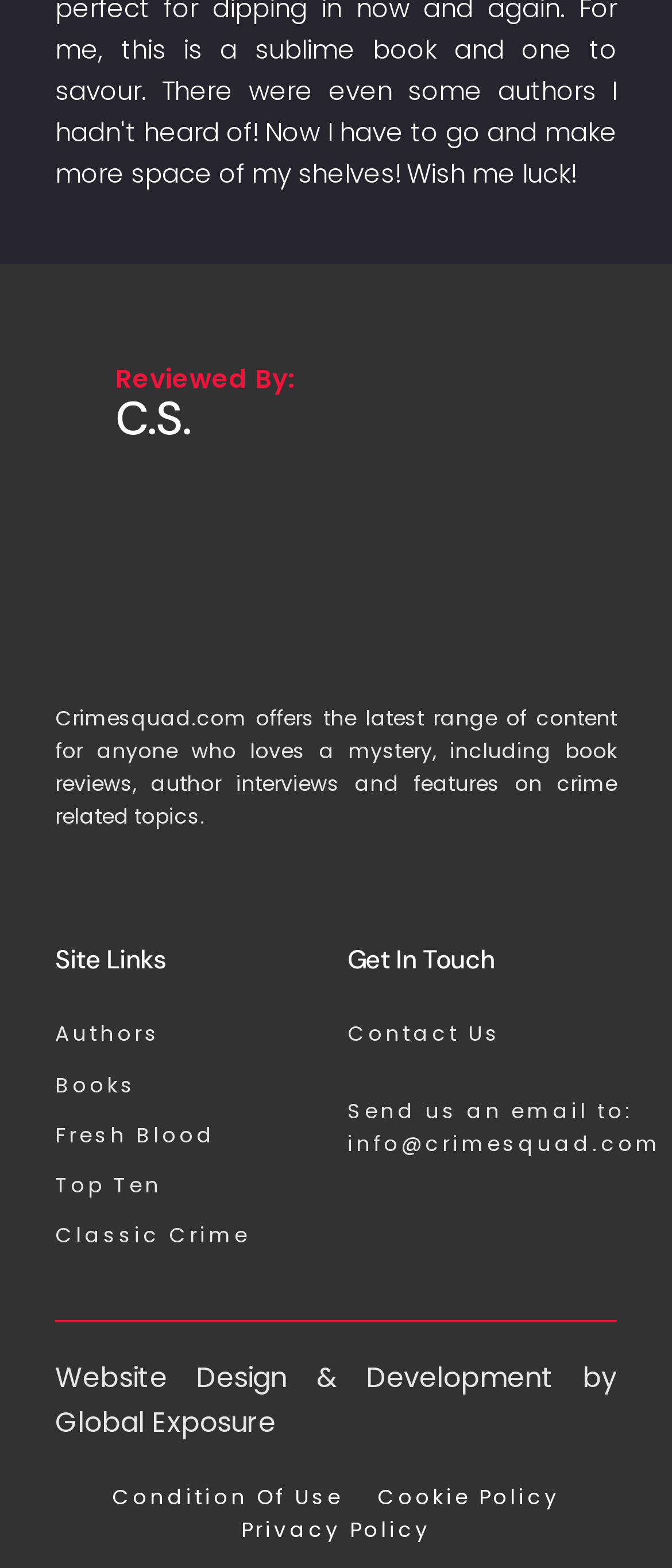Specify the bounding box coordinates of the area to click in order to follow the given instruction: "Click on the 'Contact Us' link."

[0.517, 0.649, 0.918, 0.67]